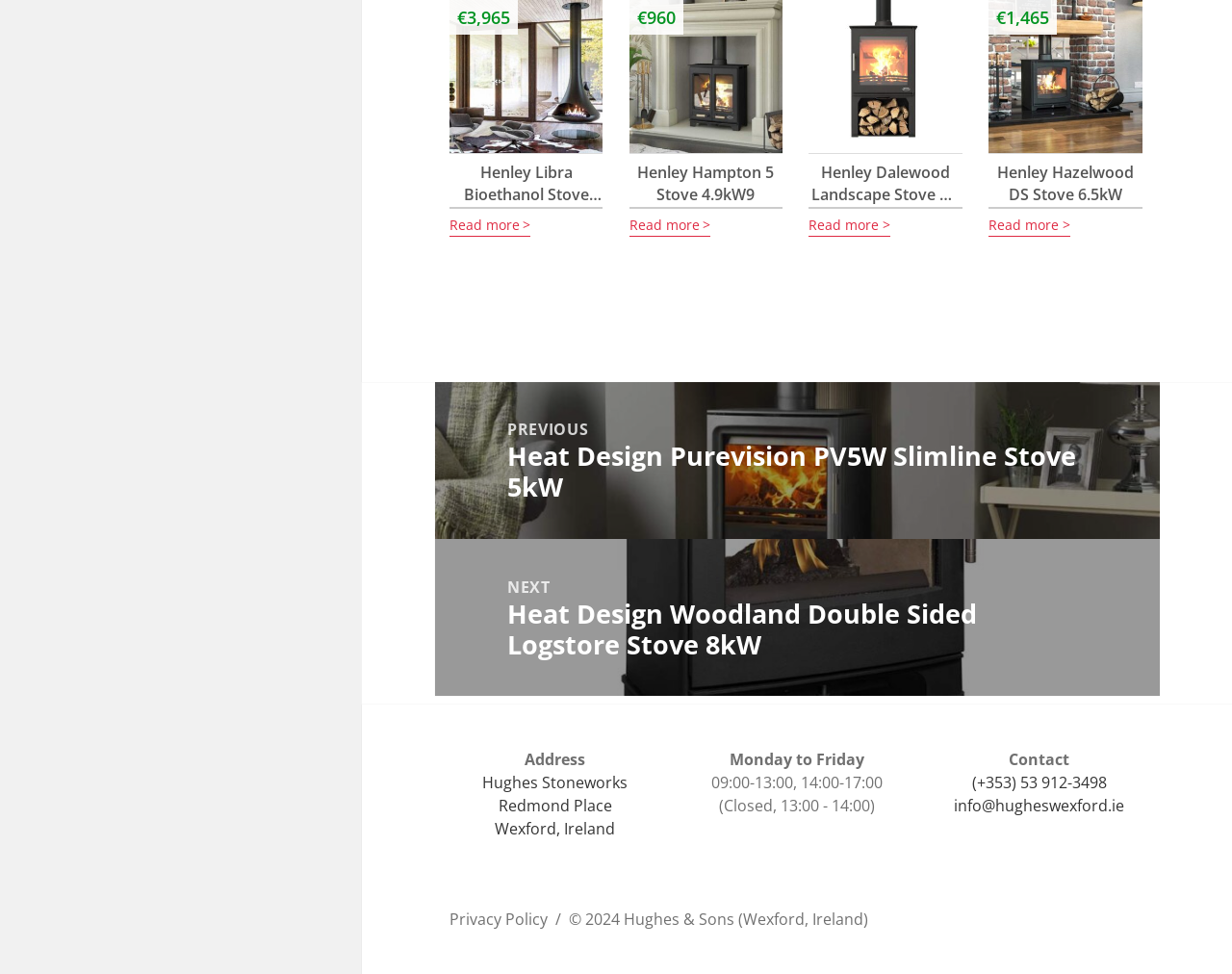Identify the bounding box coordinates for the region to click in order to carry out this instruction: "Click the 'ADD TO CALENDAR' button". Provide the coordinates using four float numbers between 0 and 1, formatted as [left, top, right, bottom].

None